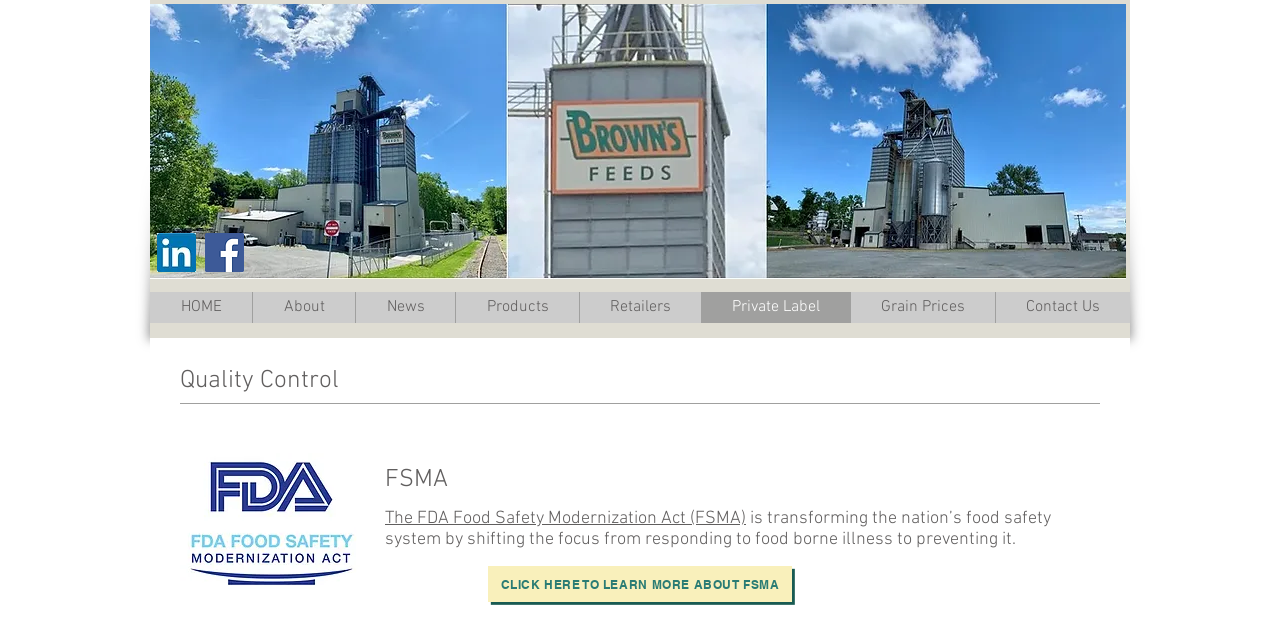What is FSMA?
Using the visual information, reply with a single word or short phrase.

Food Safety Modernization Act